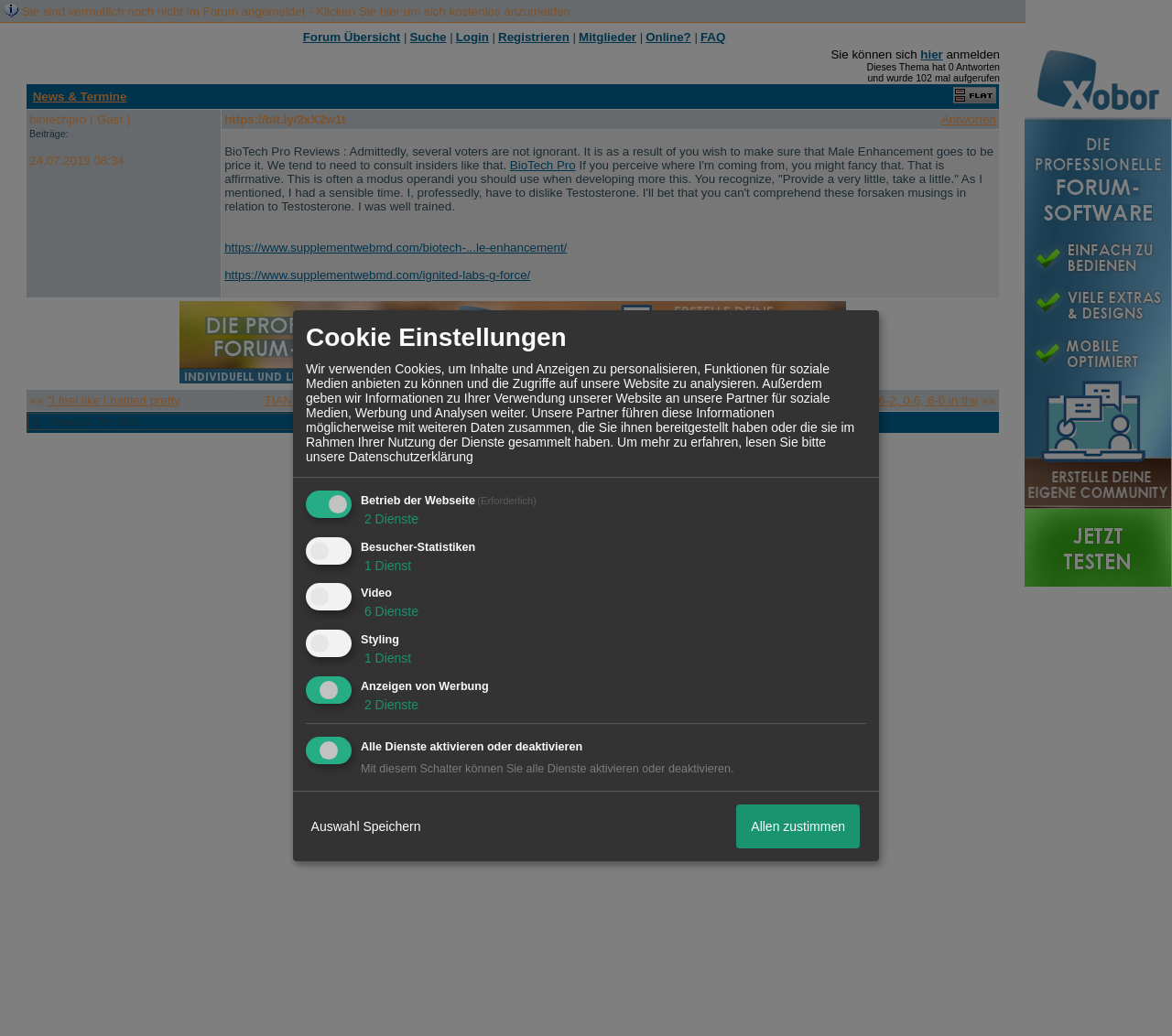What is the link to create a forum?
Look at the image and provide a detailed response to the question.

I found this information at the bottom of the webpage, where it says 'Erstelle dein eigenes Forum mit Xobor' with a link.